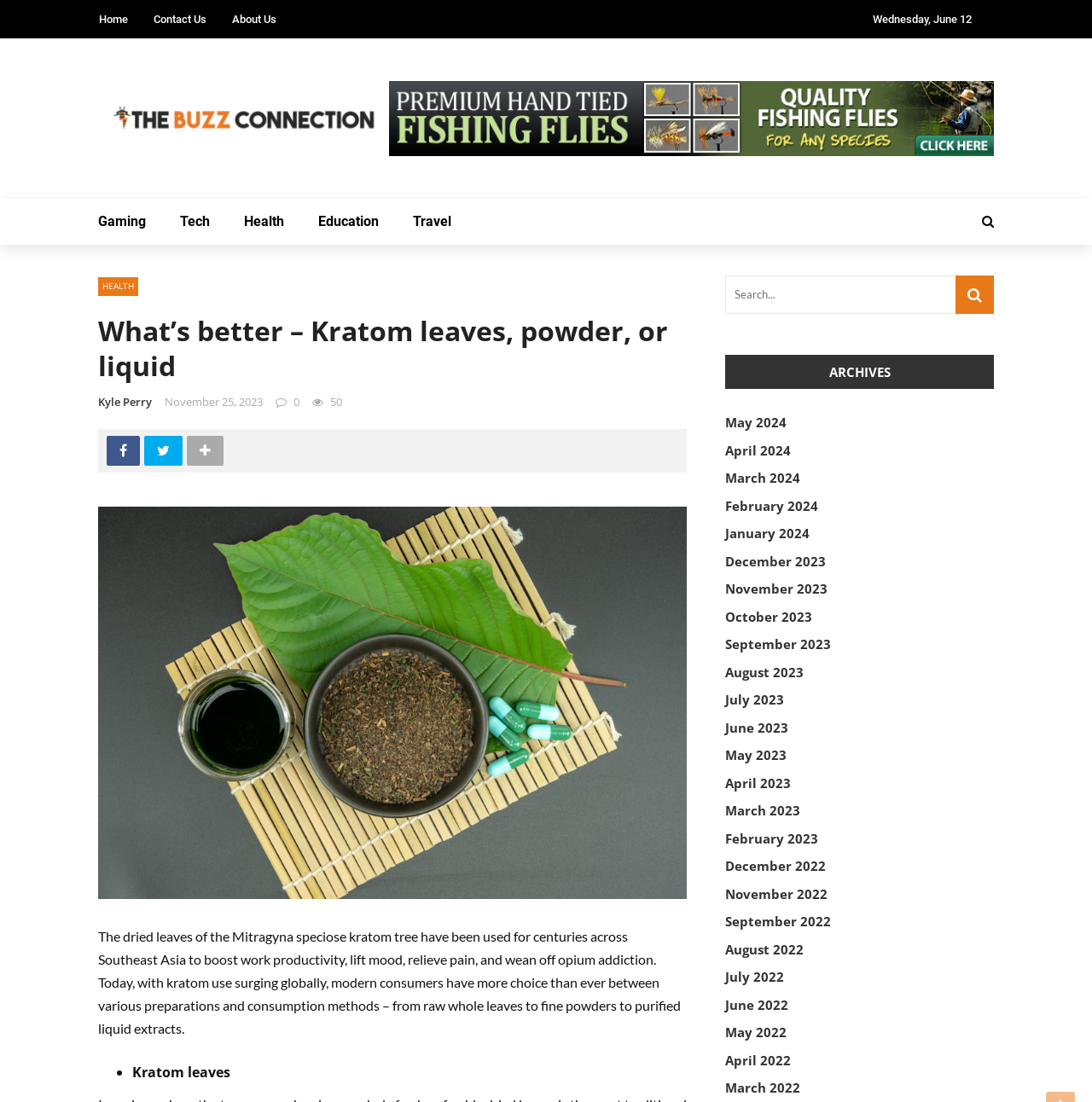Please identify the bounding box coordinates of the element I need to click to follow this instruction: "Check the 'ARCHIVES'".

[0.759, 0.322, 0.815, 0.353]